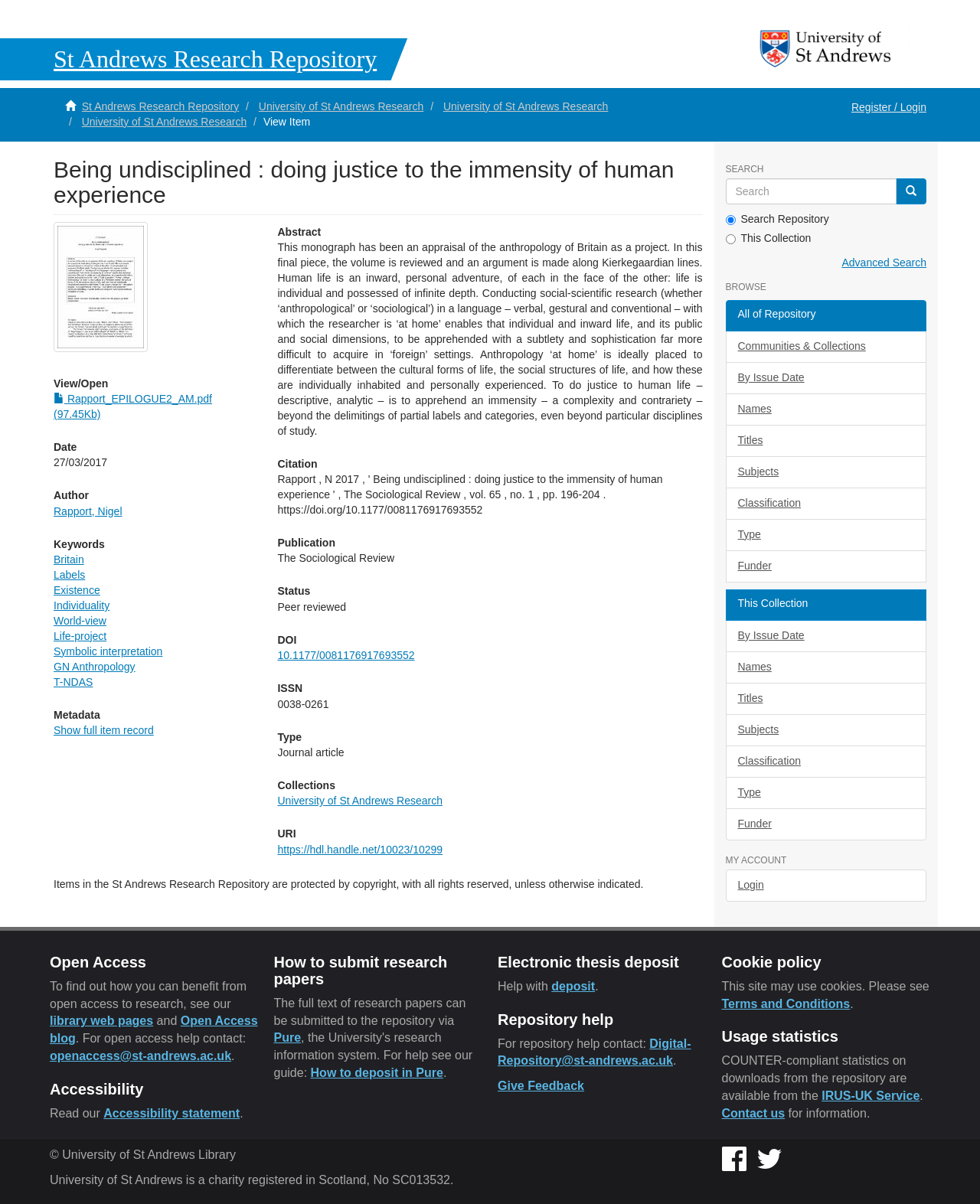Please provide a short answer using a single word or phrase for the question:
What is the title of the journal article?

Rapport_EPILOGUE2_AM.pdf